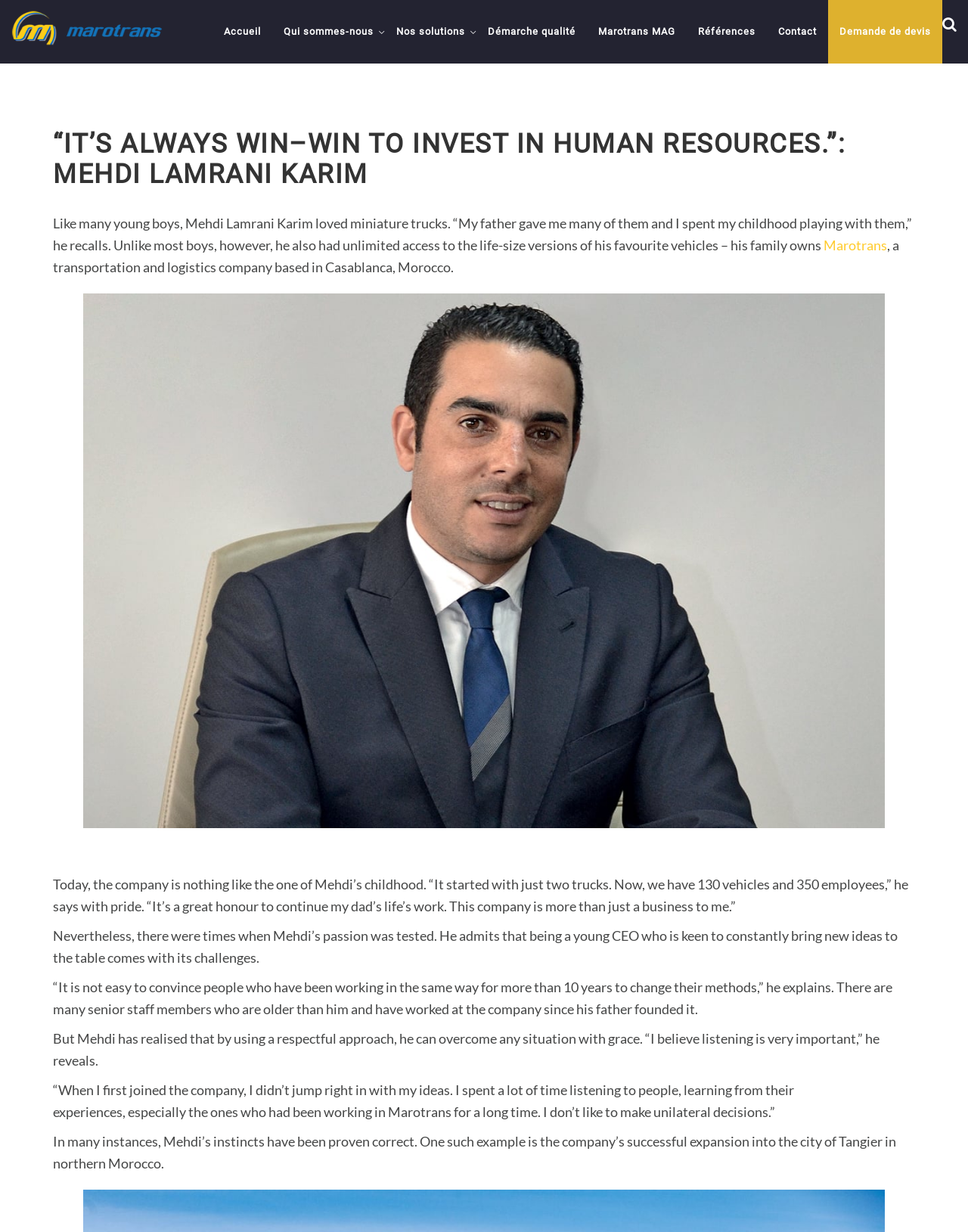Please provide a comprehensive answer to the question based on the screenshot: What is the name of the company?

The name of the company can be found in the heading element at the top of the webpage, which says 'MaroTrans'. Additionally, it is mentioned in the text as the company owned by Mehdi Lamrani Karim's family.